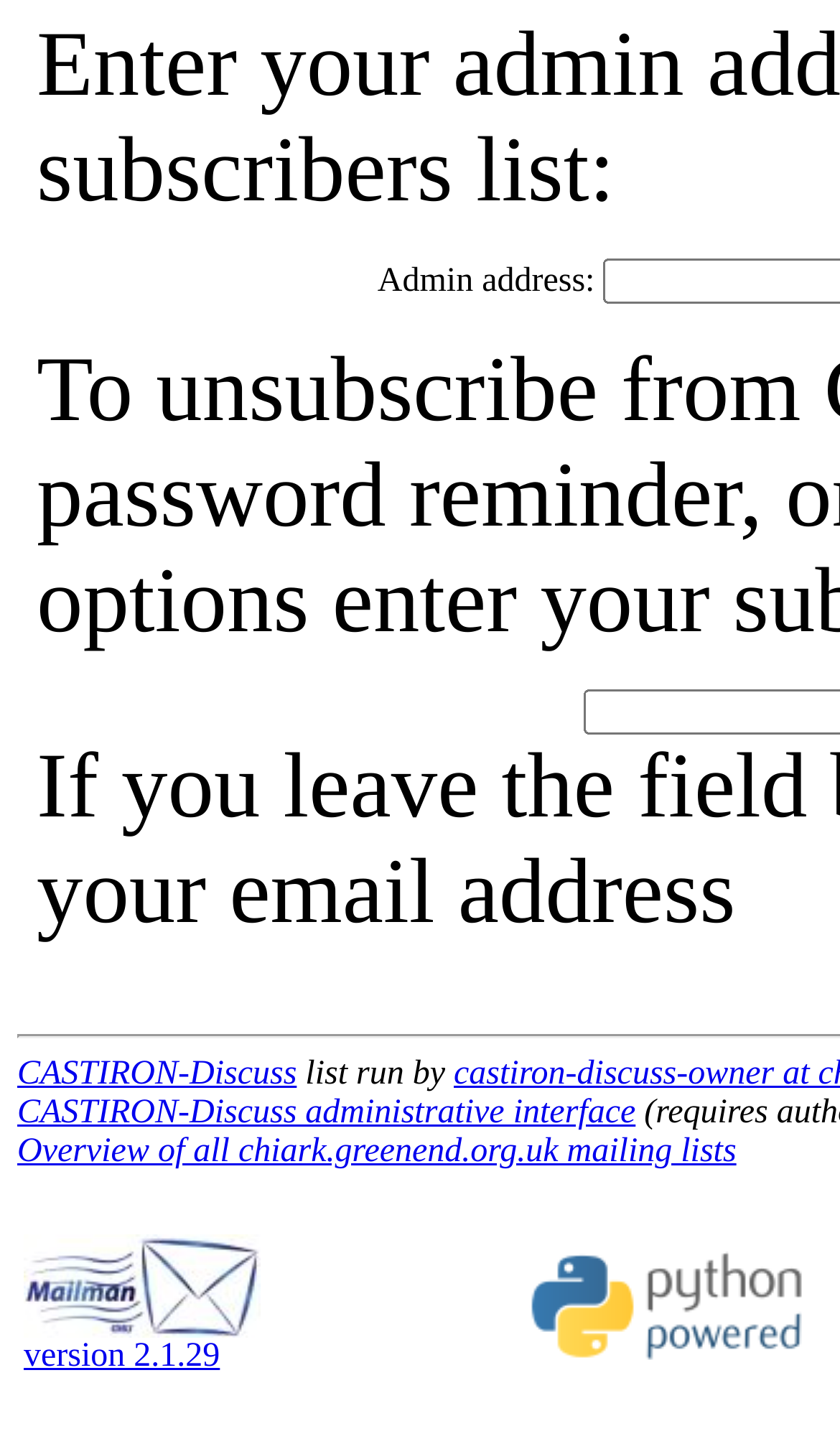How many images are on the page?
Give a detailed and exhaustive answer to the question.

There are two image elements on the page, one with the text 'Delivered by Mailman' and another with the text 'Python Powered', both of which are located at the bottom of the page.